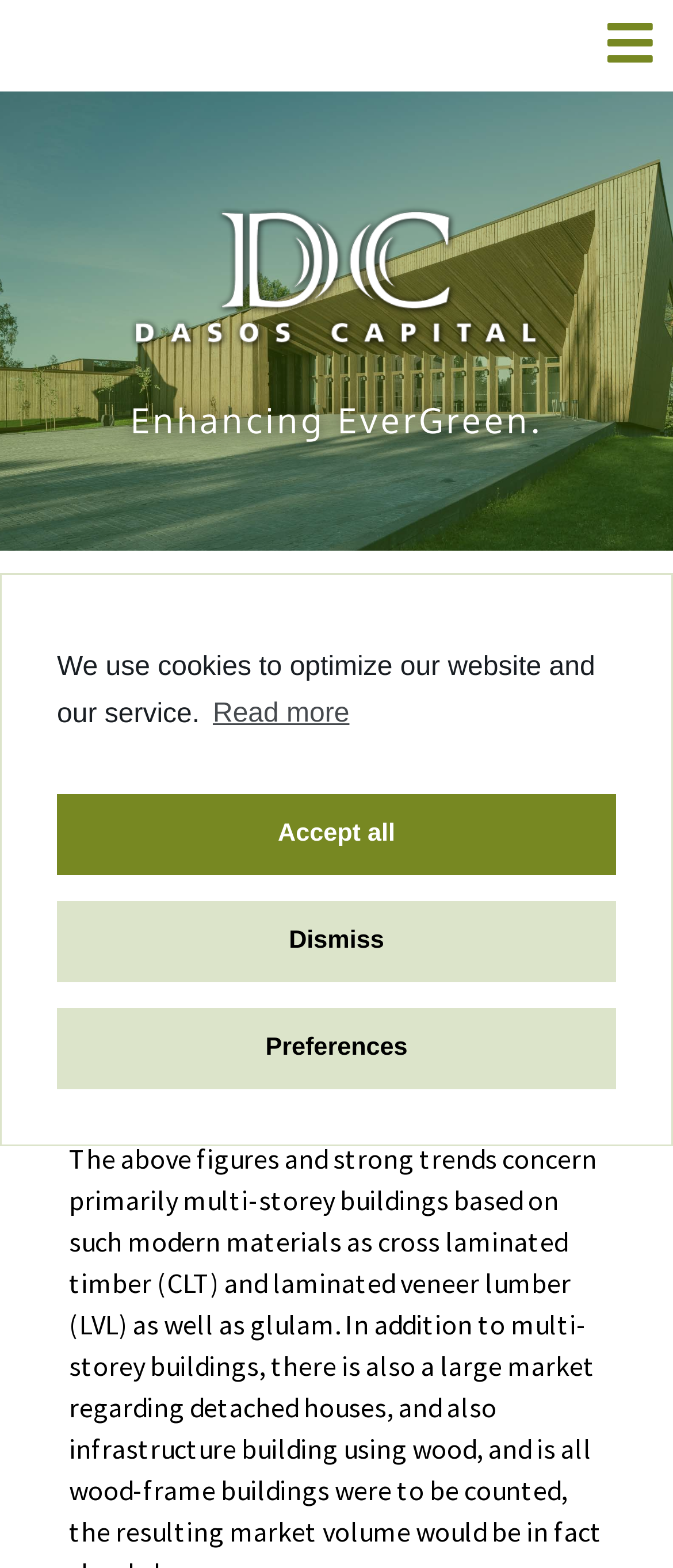What is the current size of the European market for wood-based construction?
Refer to the image and give a detailed answer to the question.

The answer can be found in the StaticText element with the text 'Over the past years, the European market for wood-based construction has been growing with accelerating pace amounting currently to about EUR 5 billion per year. With...'. The text explicitly states the current size of the European market for wood-based construction.